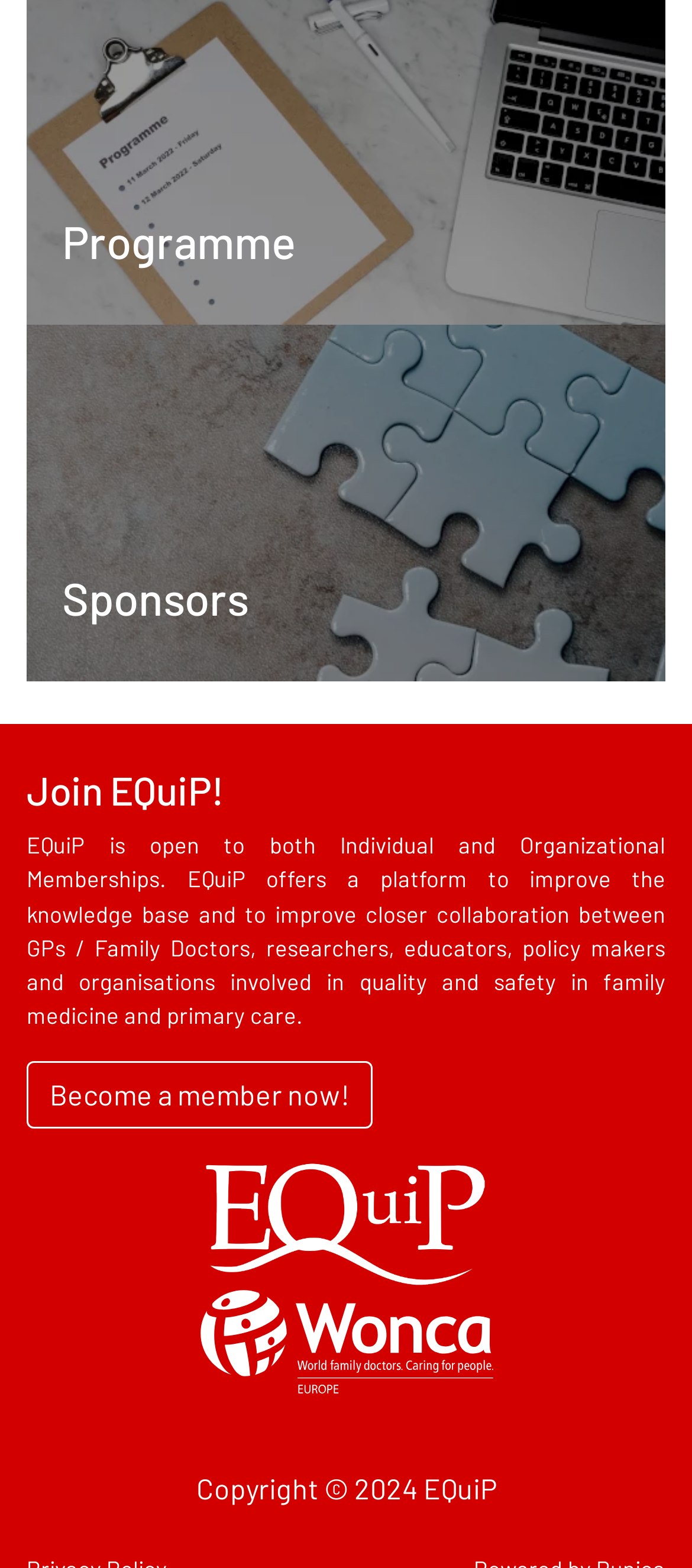Predict the bounding box for the UI component with the following description: "Programme".

[0.09, 0.135, 0.428, 0.171]